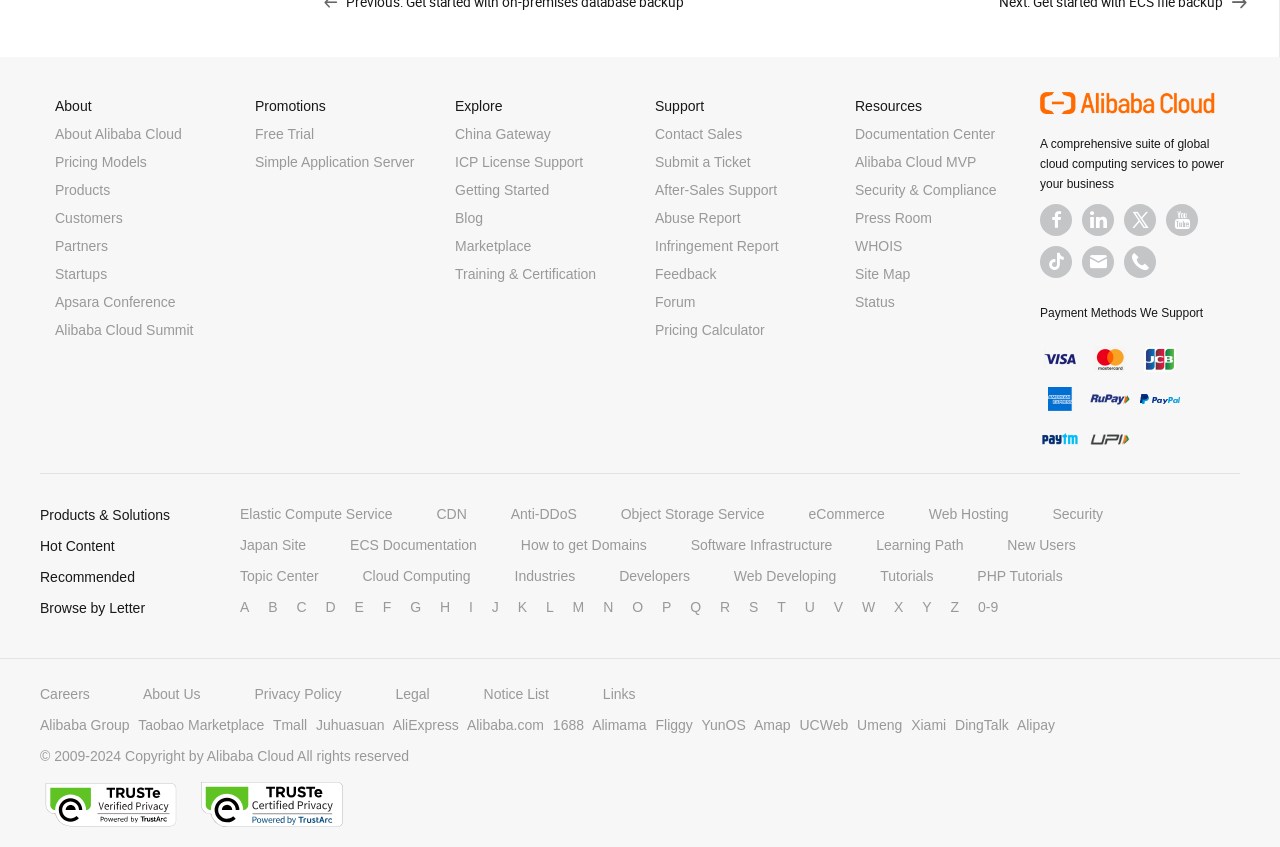Identify the bounding box coordinates of the clickable section necessary to follow the following instruction: "Click on About Alibaba Cloud". The coordinates should be presented as four float numbers from 0 to 1, i.e., [left, top, right, bottom].

[0.043, 0.149, 0.142, 0.168]